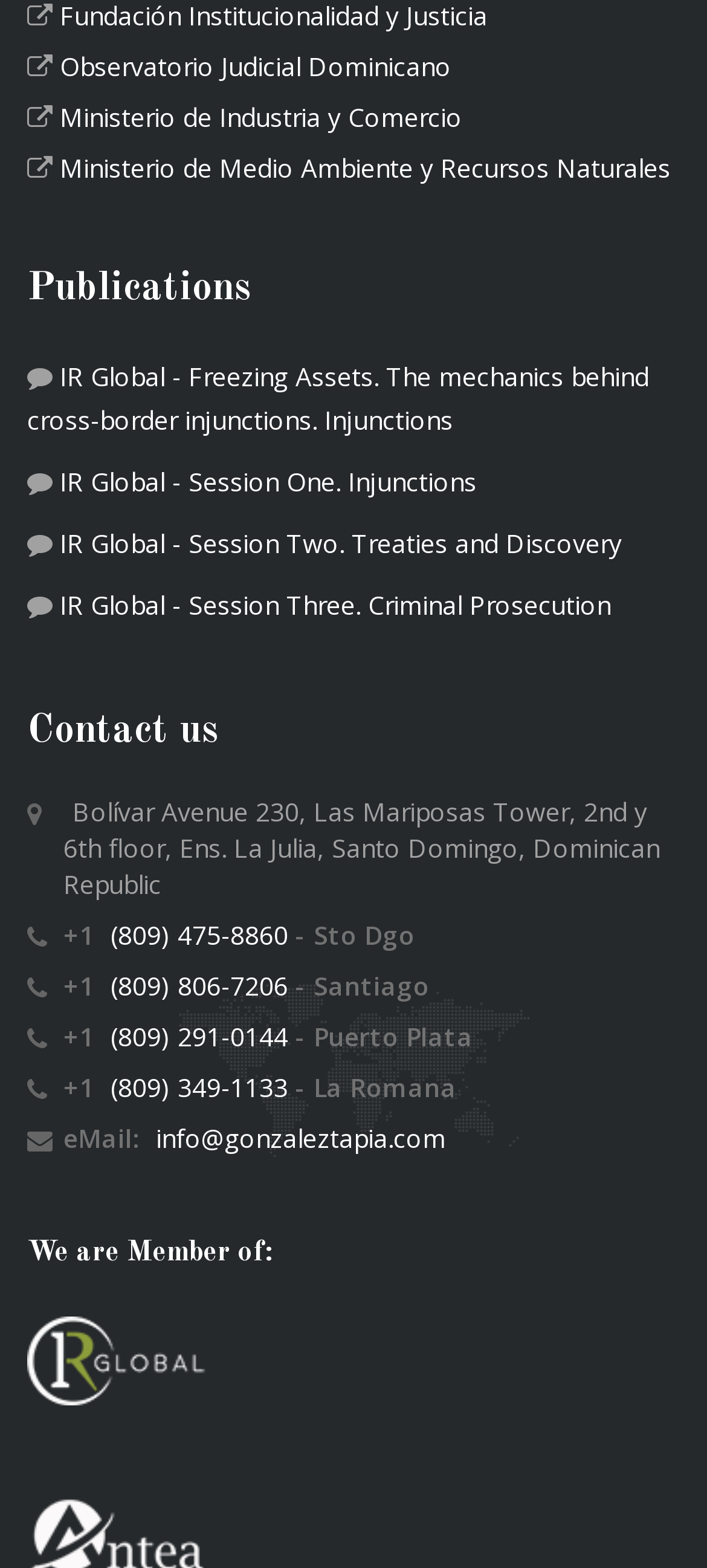Respond to the question with just a single word or phrase: 
How many links are there under 'Publications'?

4